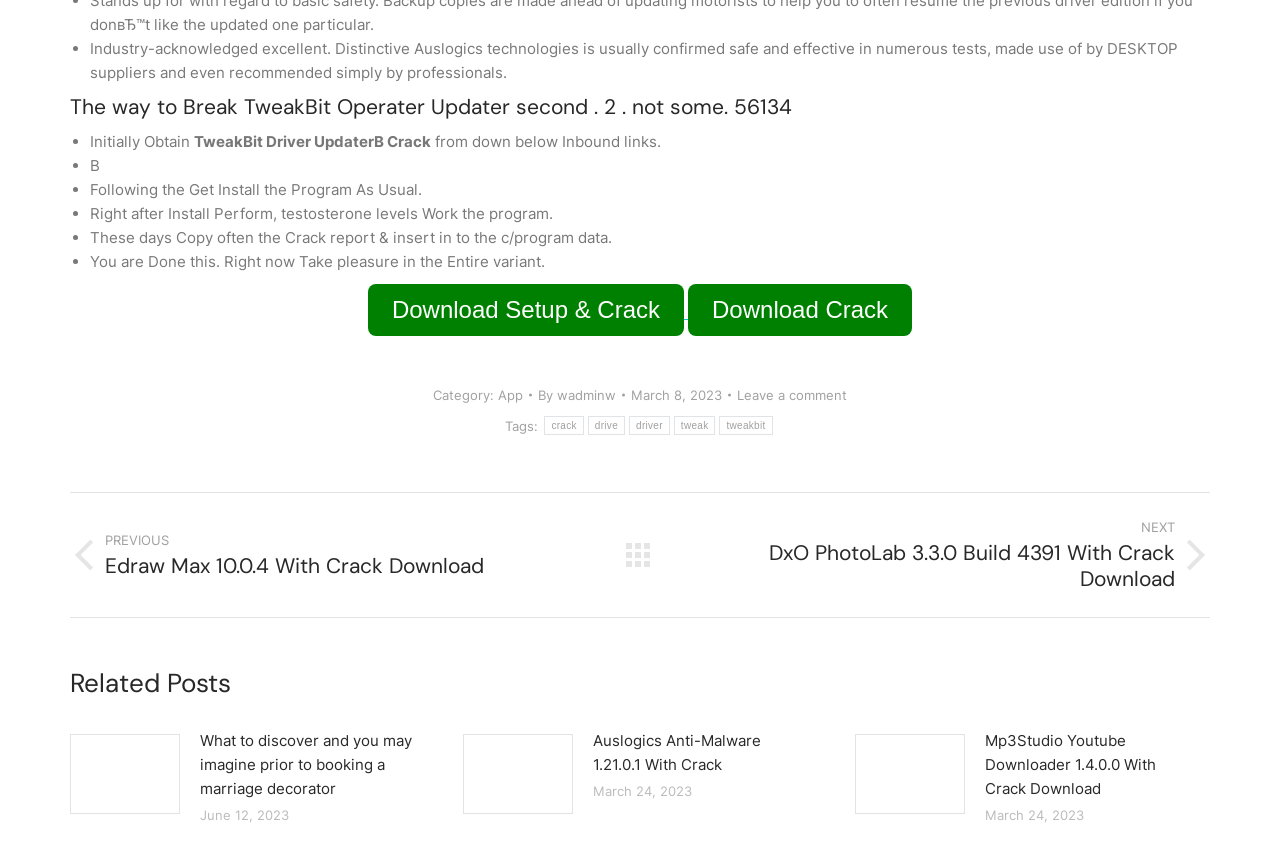Please determine the bounding box coordinates of the element's region to click for the following instruction: "click the 'send inquiry' link".

None